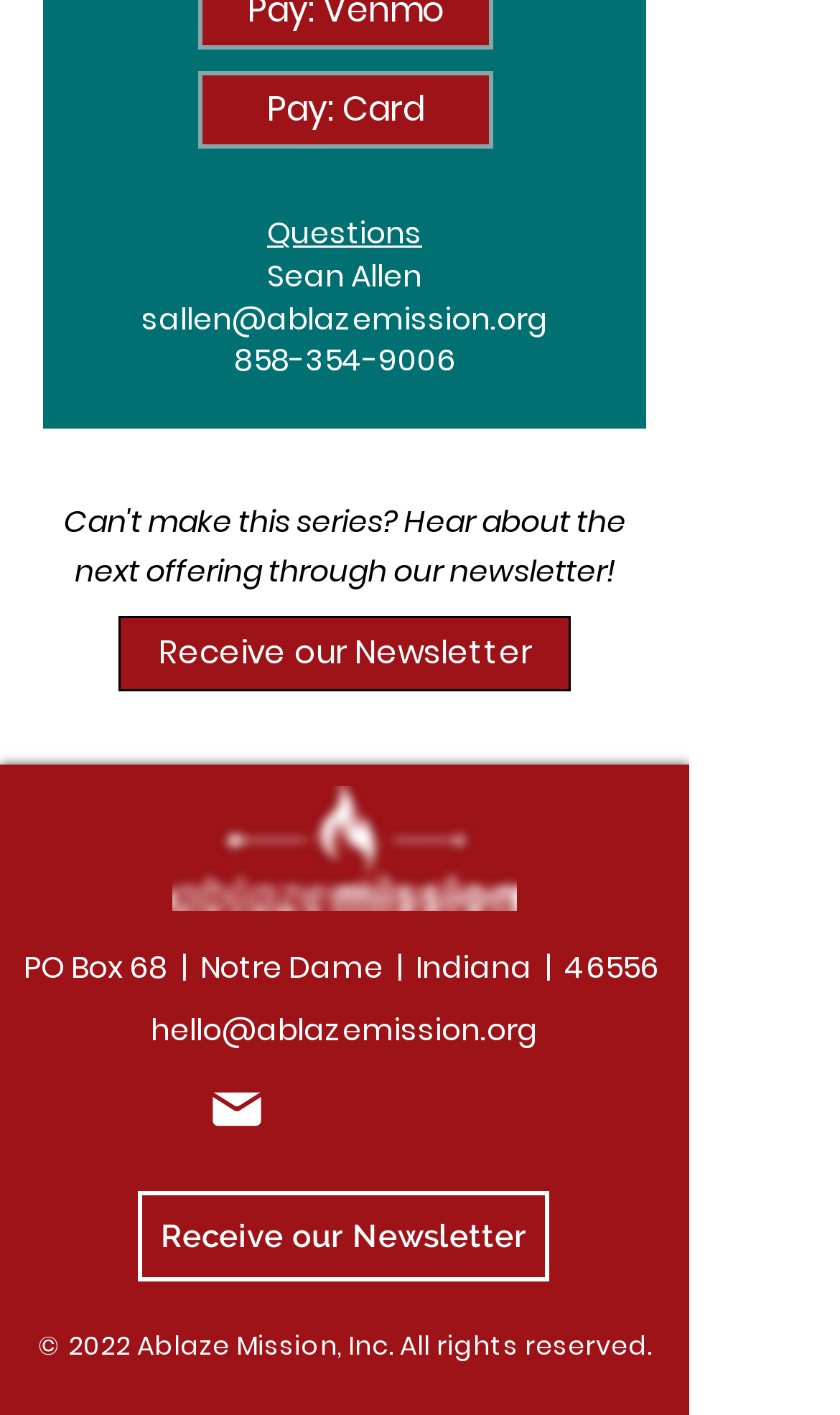How can one receive the newsletter?
Relying on the image, give a concise answer in one word or a brief phrase.

By clicking the 'Receive our Newsletter' link